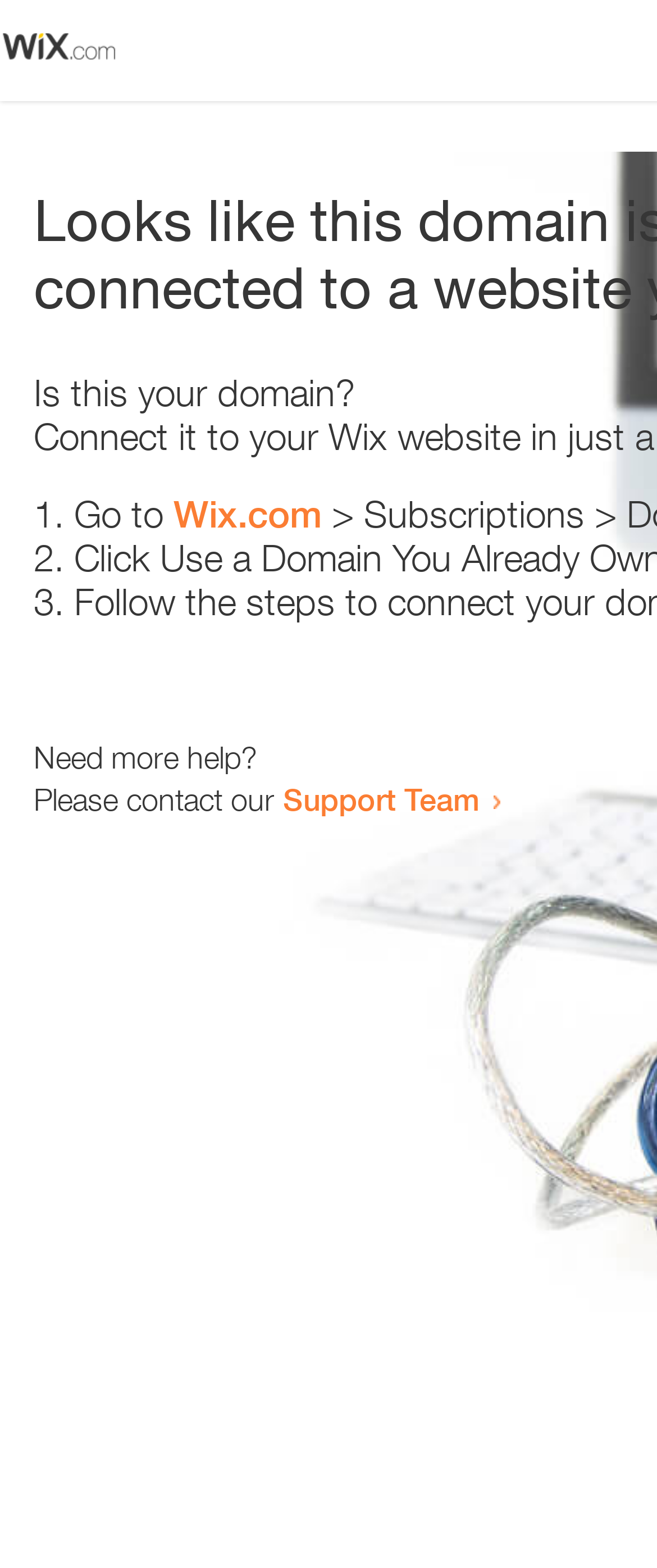Can you find the bounding box coordinates for the UI element given this description: "Wix.com"? Provide the coordinates as four float numbers between 0 and 1: [left, top, right, bottom].

[0.264, 0.314, 0.49, 0.342]